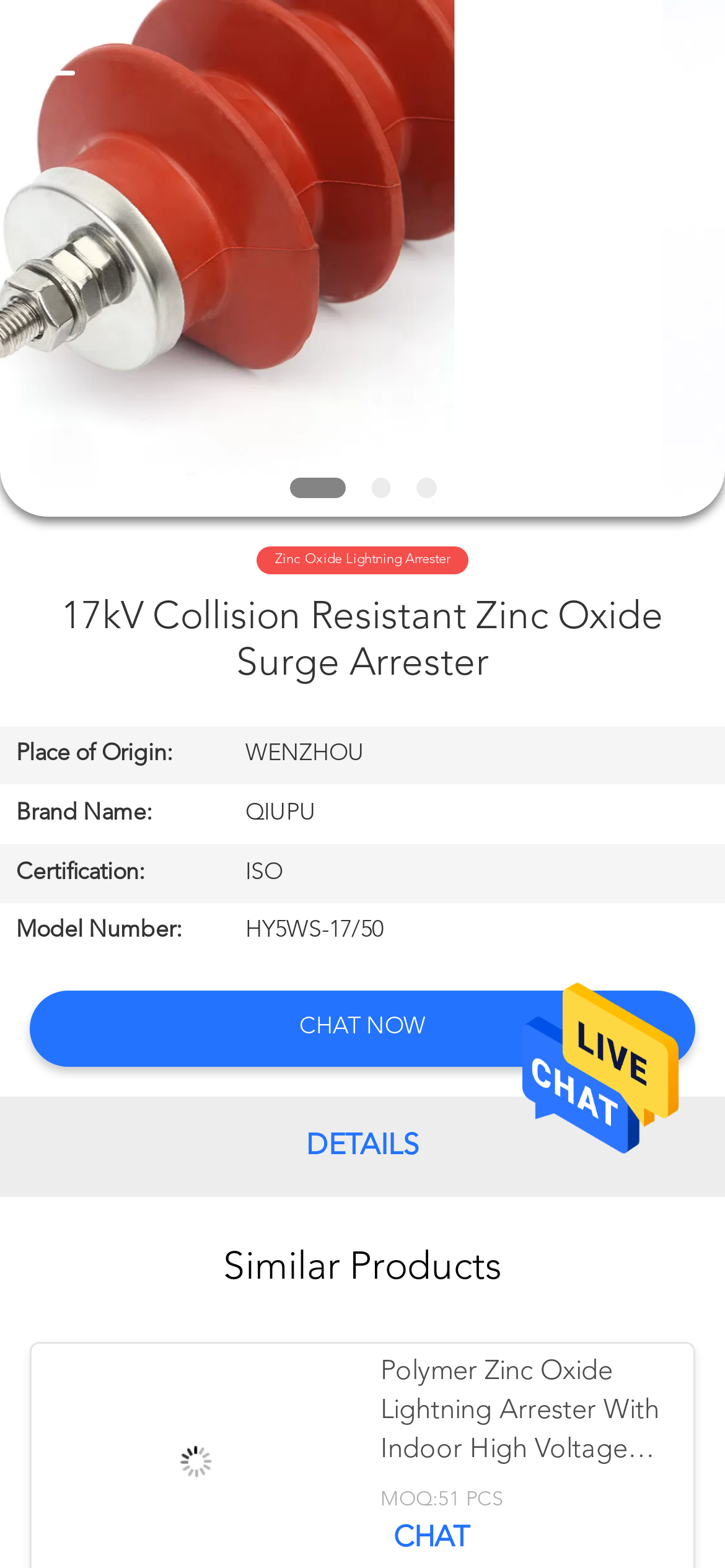Find the bounding box coordinates of the element to click in order to complete the given instruction: "Search what you want."

[0.0, 0.0, 0.88, 0.092]